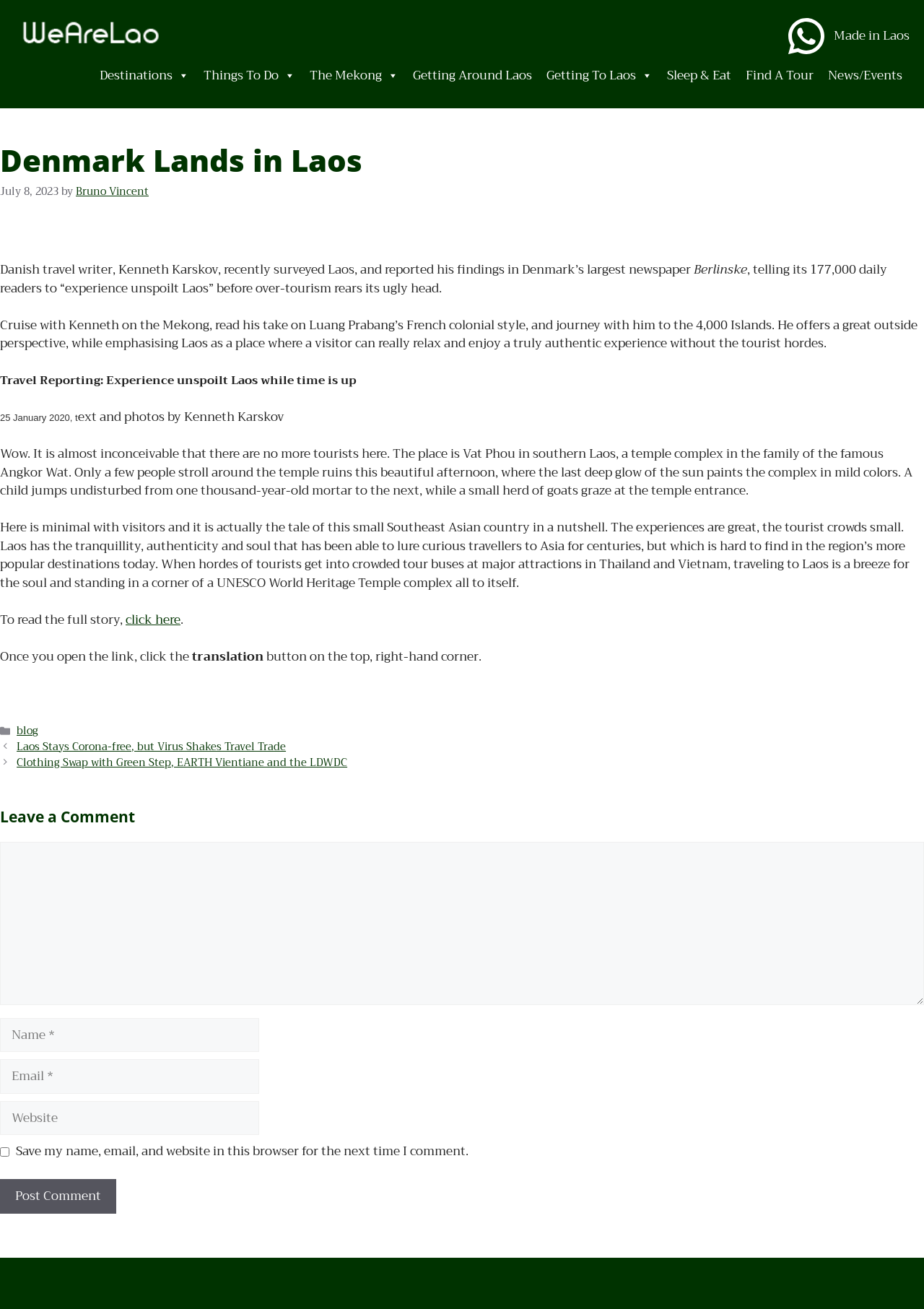Use a single word or phrase to answer this question: 
What is the name of the temple complex mentioned in the article?

Vat Phou